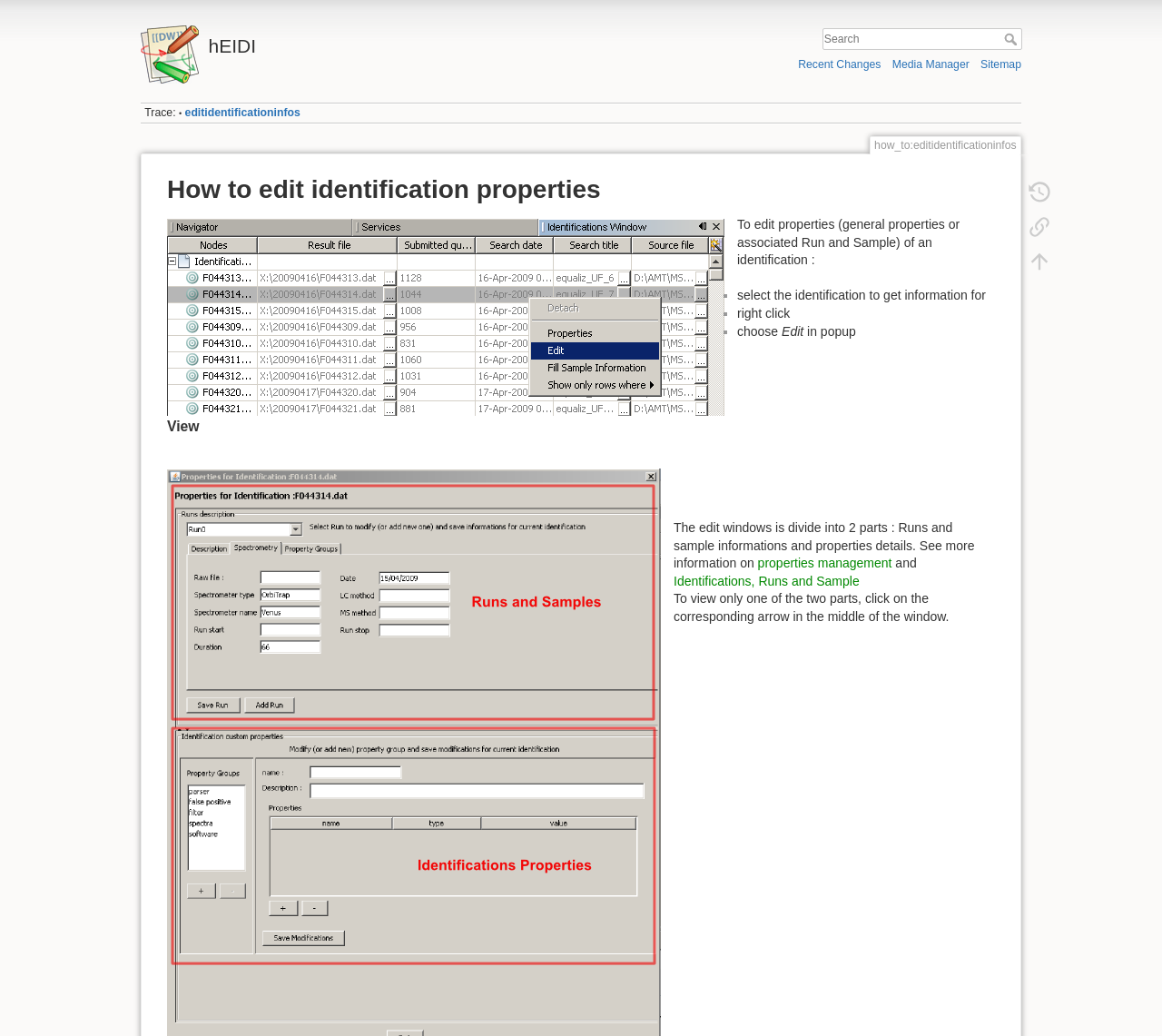What is the function of the arrow in the middle of the window?
Give a comprehensive and detailed explanation for the question.

The text states, 'To view only one of the two parts, click on the corresponding arrow in the middle of the window.' This implies that the arrow is used to toggle the view of one part of the edit window, allowing the user to focus on either runs and sample information or properties details.